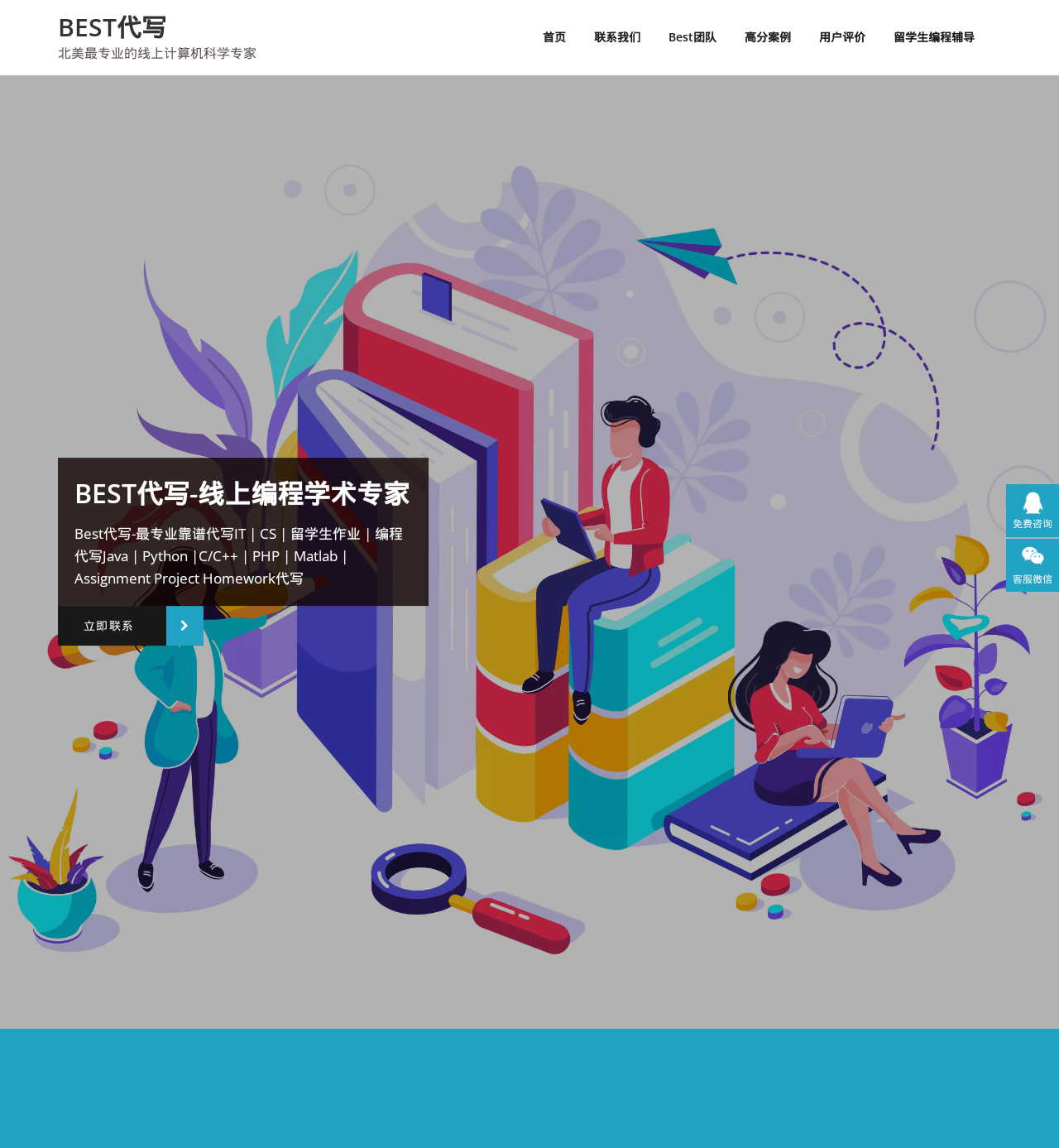What is the purpose of the website?
Give a detailed and exhaustive answer to the question.

The purpose of the website is to provide 代写服务 (assignment writing services) to users, as indicated by the various link elements and static text elements on the webpage.